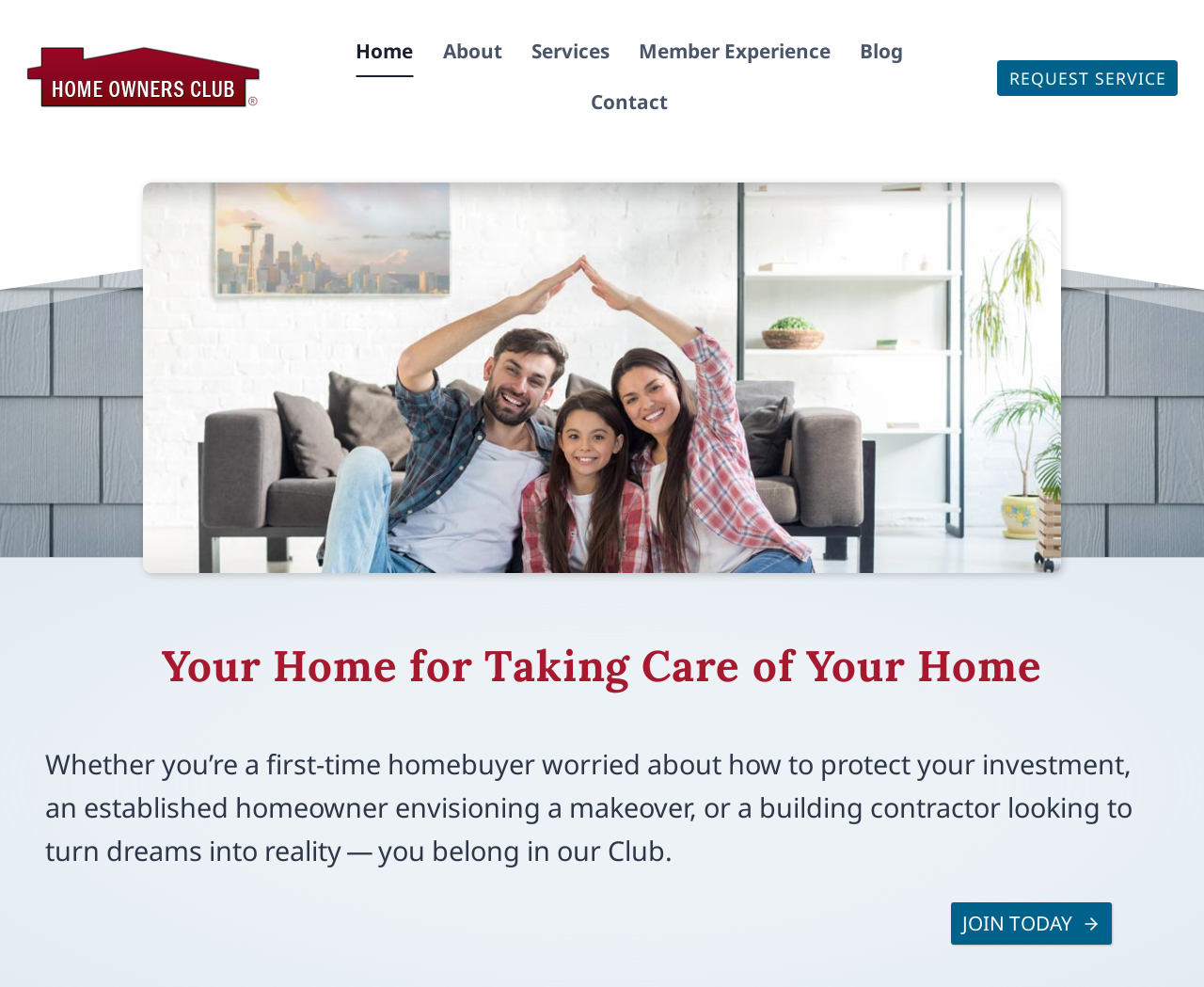Generate the title text from the webpage.

Your Home for Taking Care of Your Home